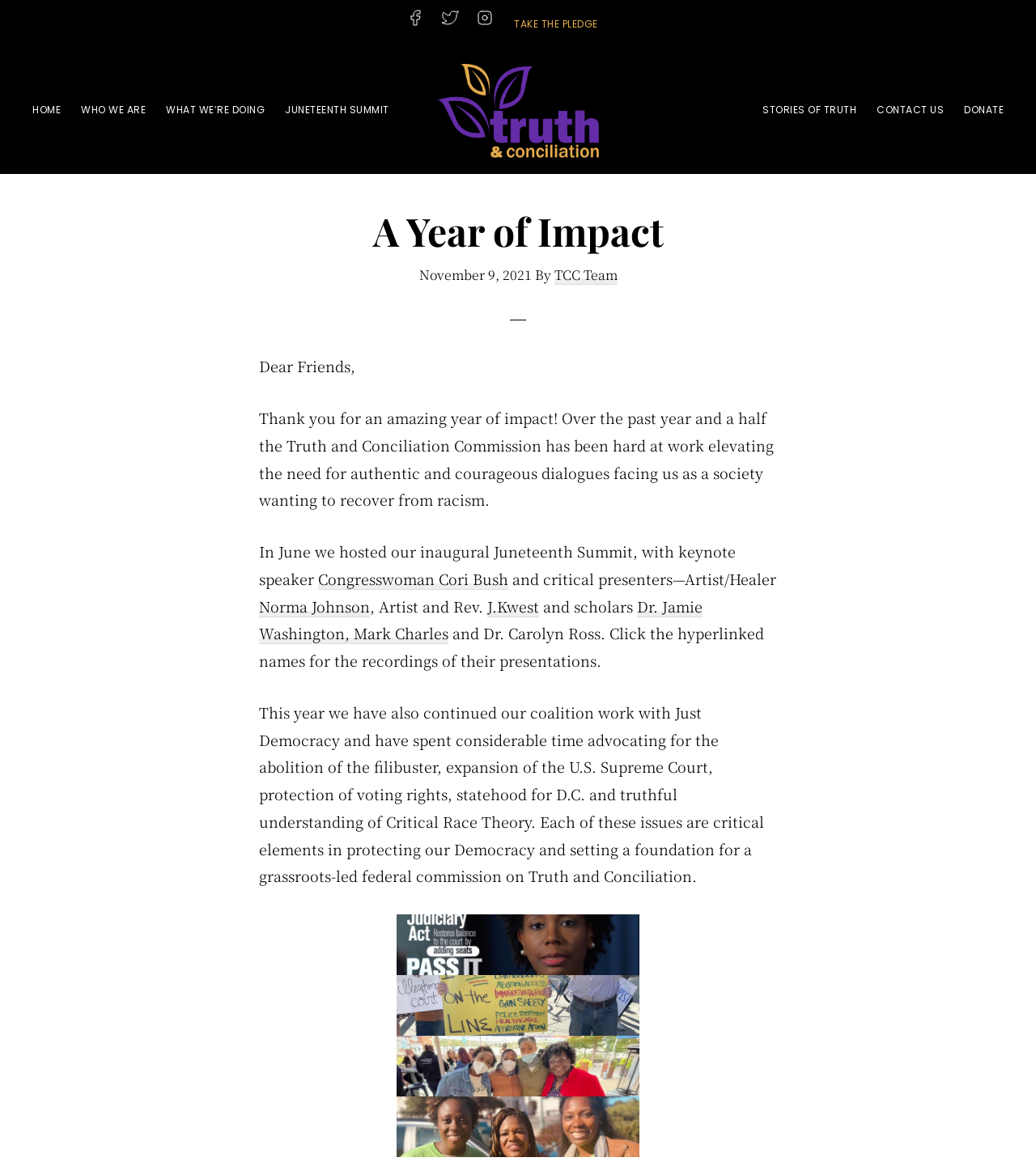Please identify the bounding box coordinates of the element on the webpage that should be clicked to follow this instruction: "Click on the 'JUNETEENTH SUMMIT' link". The bounding box coordinates should be given as four float numbers between 0 and 1, formatted as [left, top, right, bottom].

[0.267, 0.081, 0.383, 0.106]